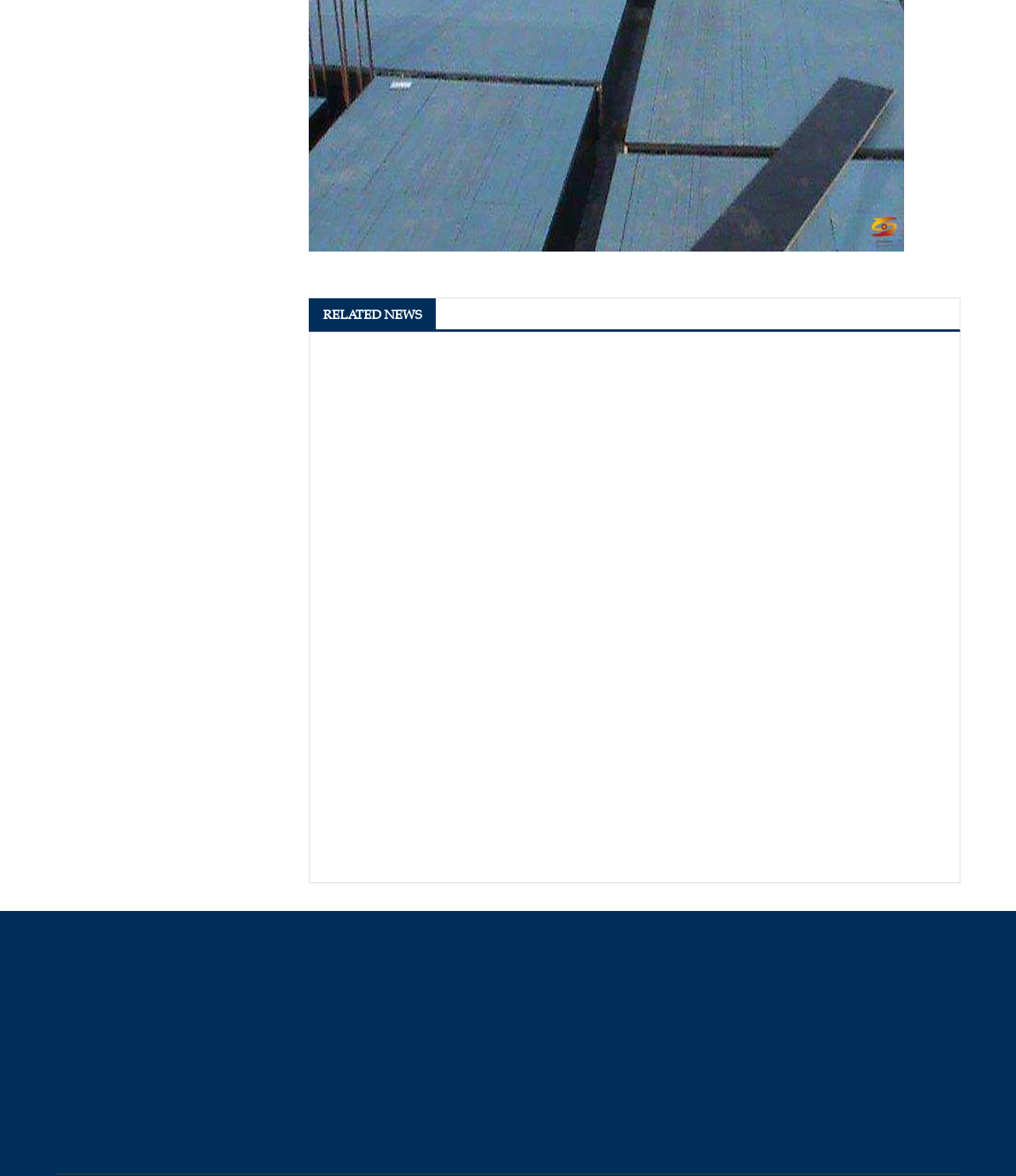What is the purpose of the 'FEEDBACK' section?
Respond with a short answer, either a single word or a phrase, based on the image.

To submit feedback